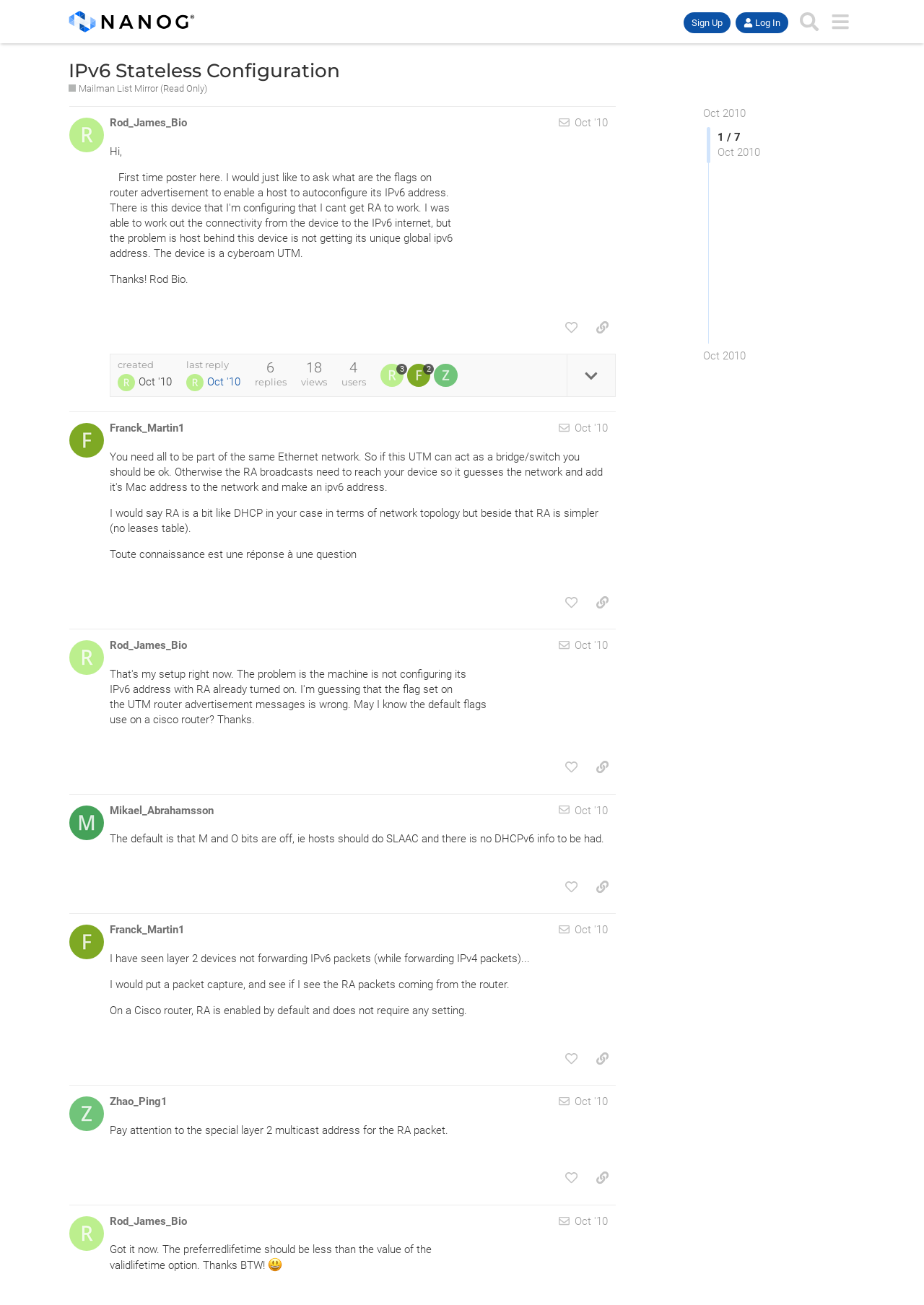Determine the coordinates of the bounding box that should be clicked to complete the instruction: "Click the 'Sign Up' button". The coordinates should be represented by four float numbers between 0 and 1: [left, top, right, bottom].

[0.74, 0.009, 0.791, 0.025]